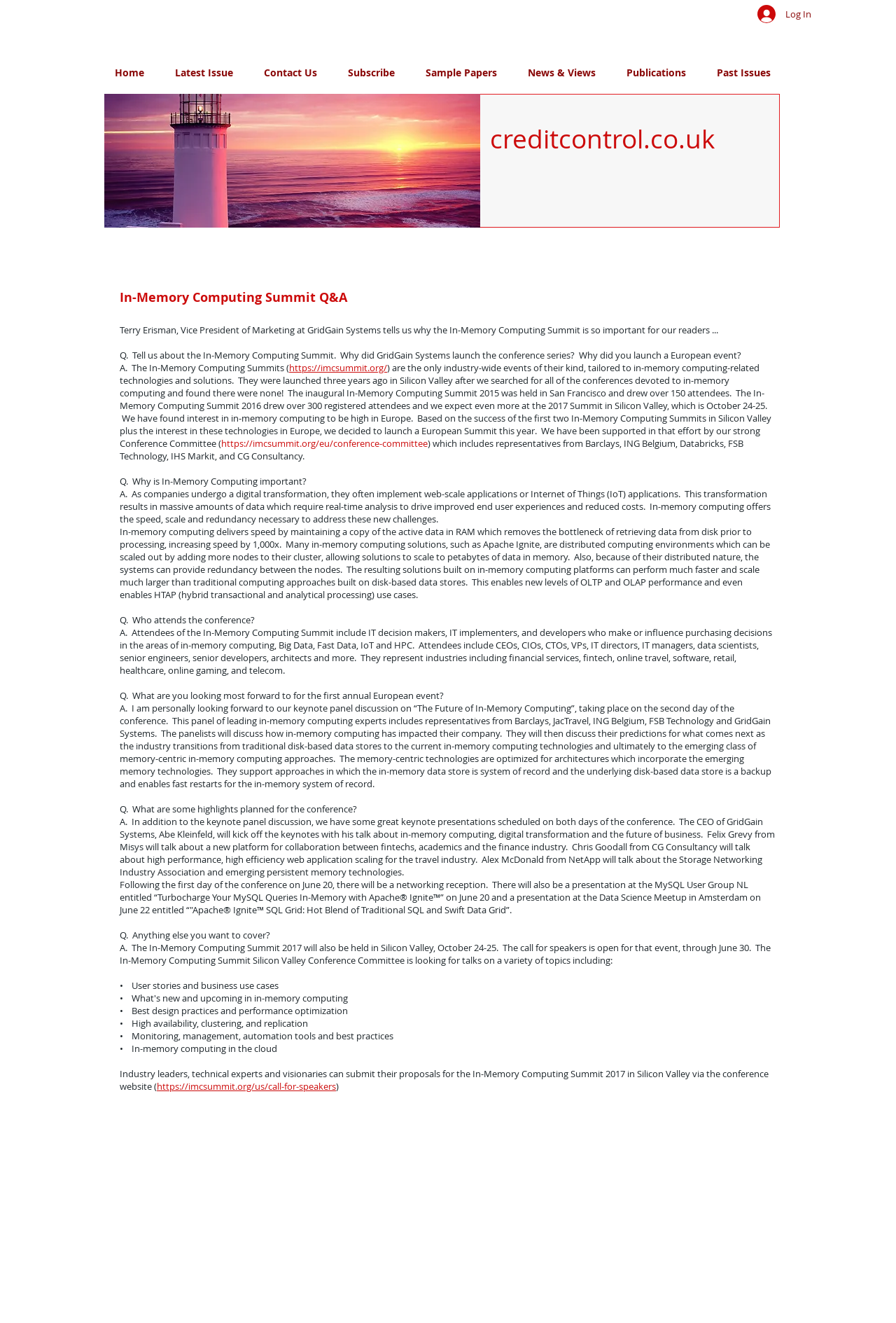Please identify the bounding box coordinates of the area I need to click to accomplish the following instruction: "Learn about the conference committee".

[0.247, 0.33, 0.477, 0.34]